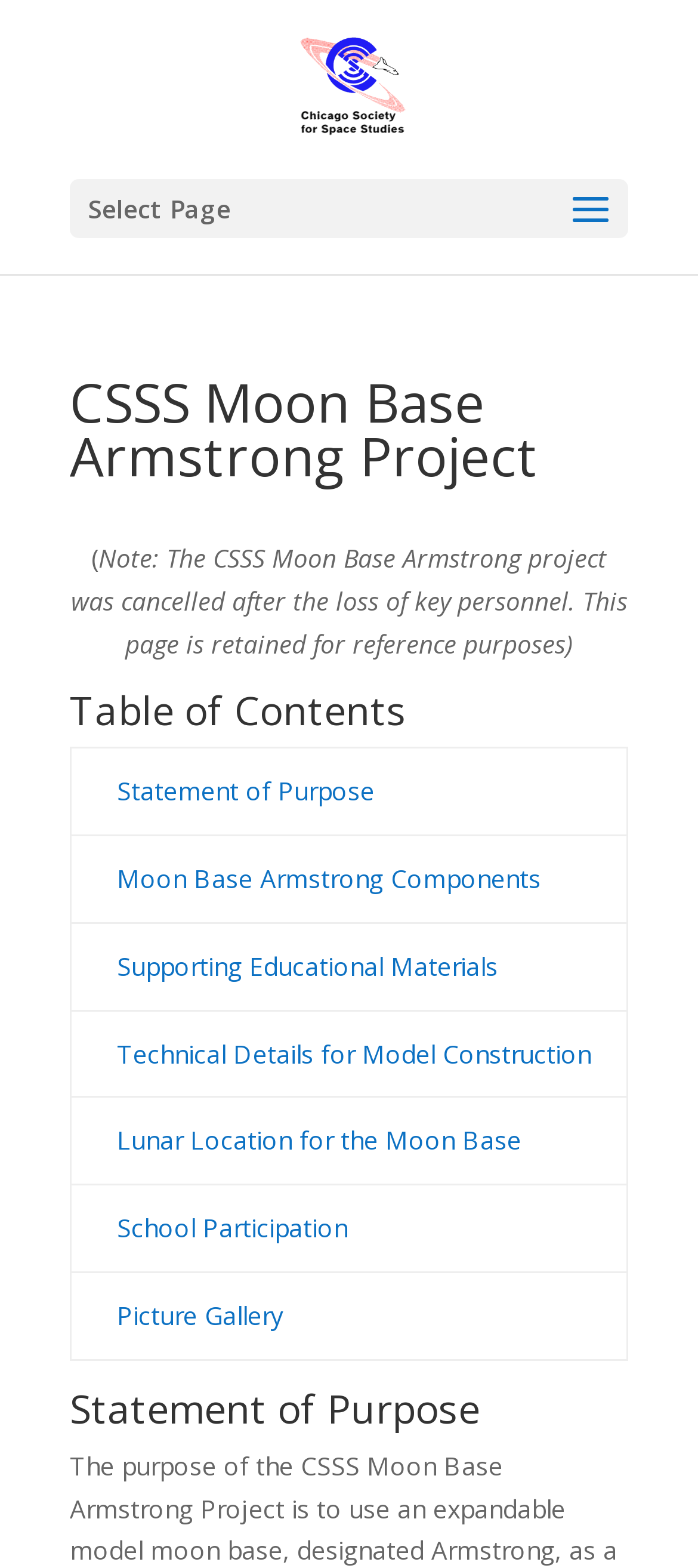What is the name of the organization mentioned at the top of the page?
Craft a detailed and extensive response to the question.

I found the answer by looking at the top of the page, where I saw a link and an image with the text 'Chicago Society for Space Studies'. This suggests that the organization mentioned at the top of the page is indeed the Chicago Society for Space Studies.